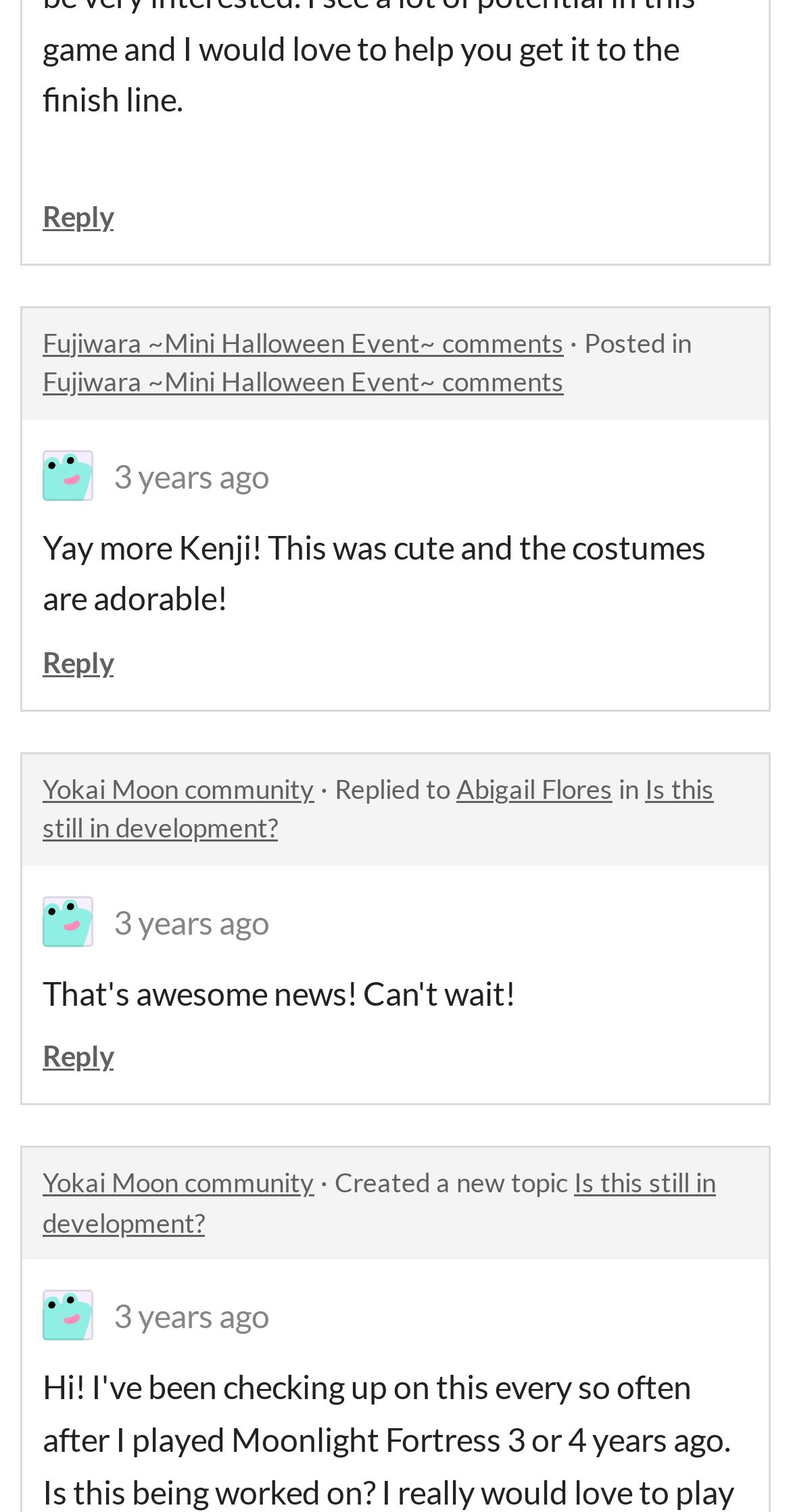Please specify the bounding box coordinates of the region to click in order to perform the following instruction: "View Is this still in development? topic".

[0.054, 0.772, 0.905, 0.819]